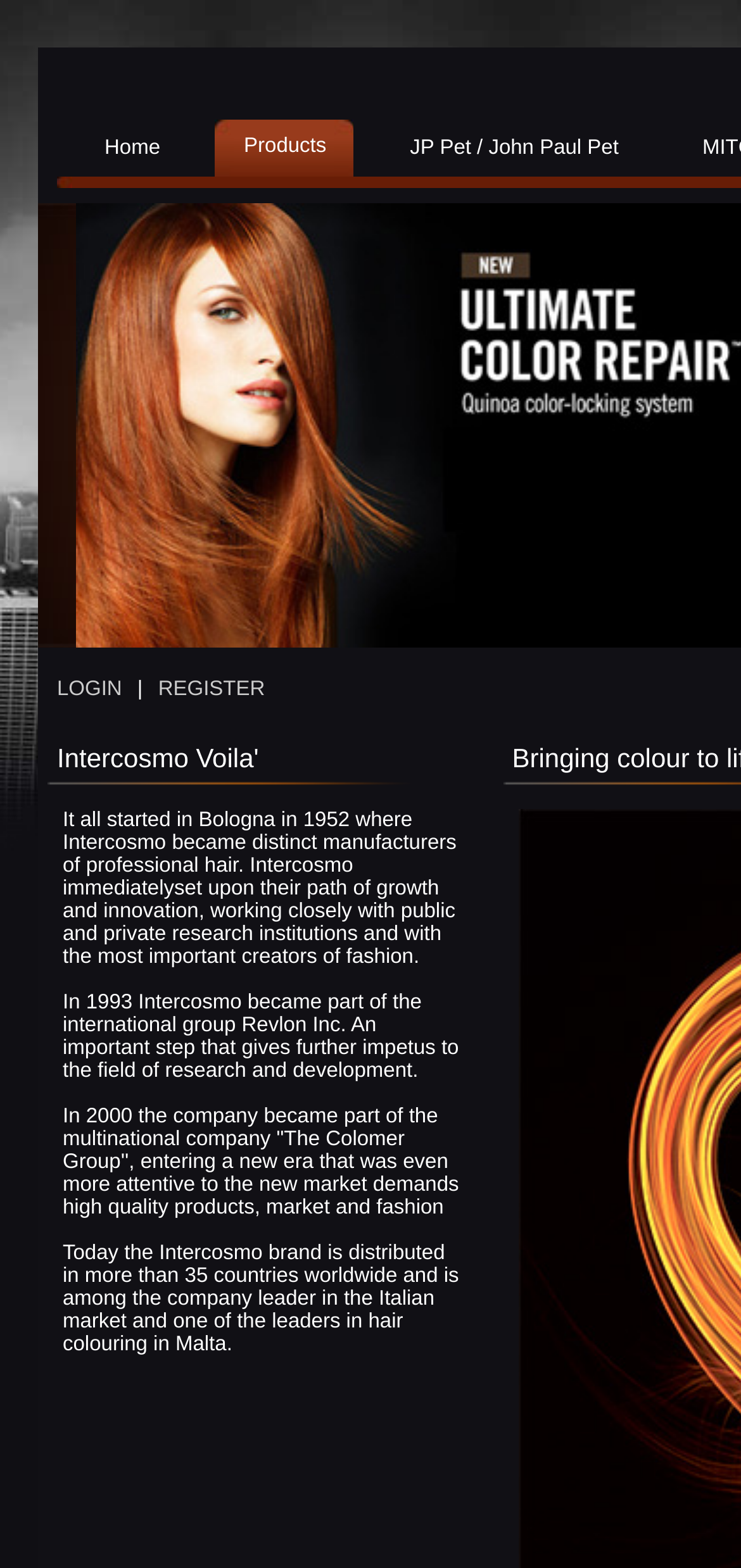What is the purpose of the image in the top-left corner of the webpage?
Please provide a single word or phrase as your answer based on the image.

Logo